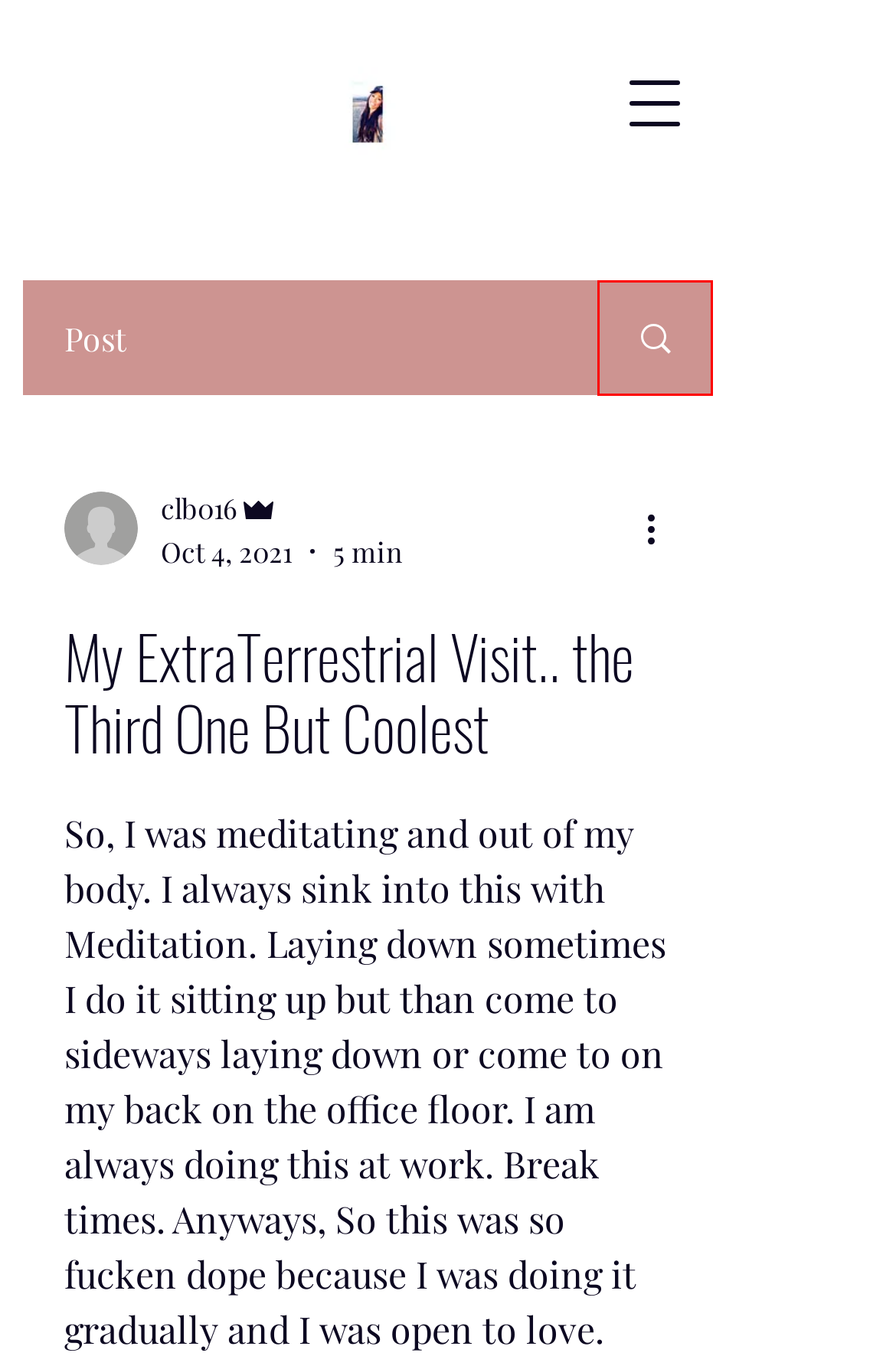You have a screenshot of a webpage with a red bounding box around an element. Select the webpage description that best matches the new webpage after clicking the element within the red bounding box. Here are the descriptions:
A. Blog | Cherish Love
B. #myvisit | Cherish Love
C. #alien | Cherish Love
D. #beautifullove | Cherish Love
E. Halloween Aye🎃 👻 🎃
F. #personal | Cherish Love
G. #visitors | Cherish Love
H. #galactic | Cherish Love

A